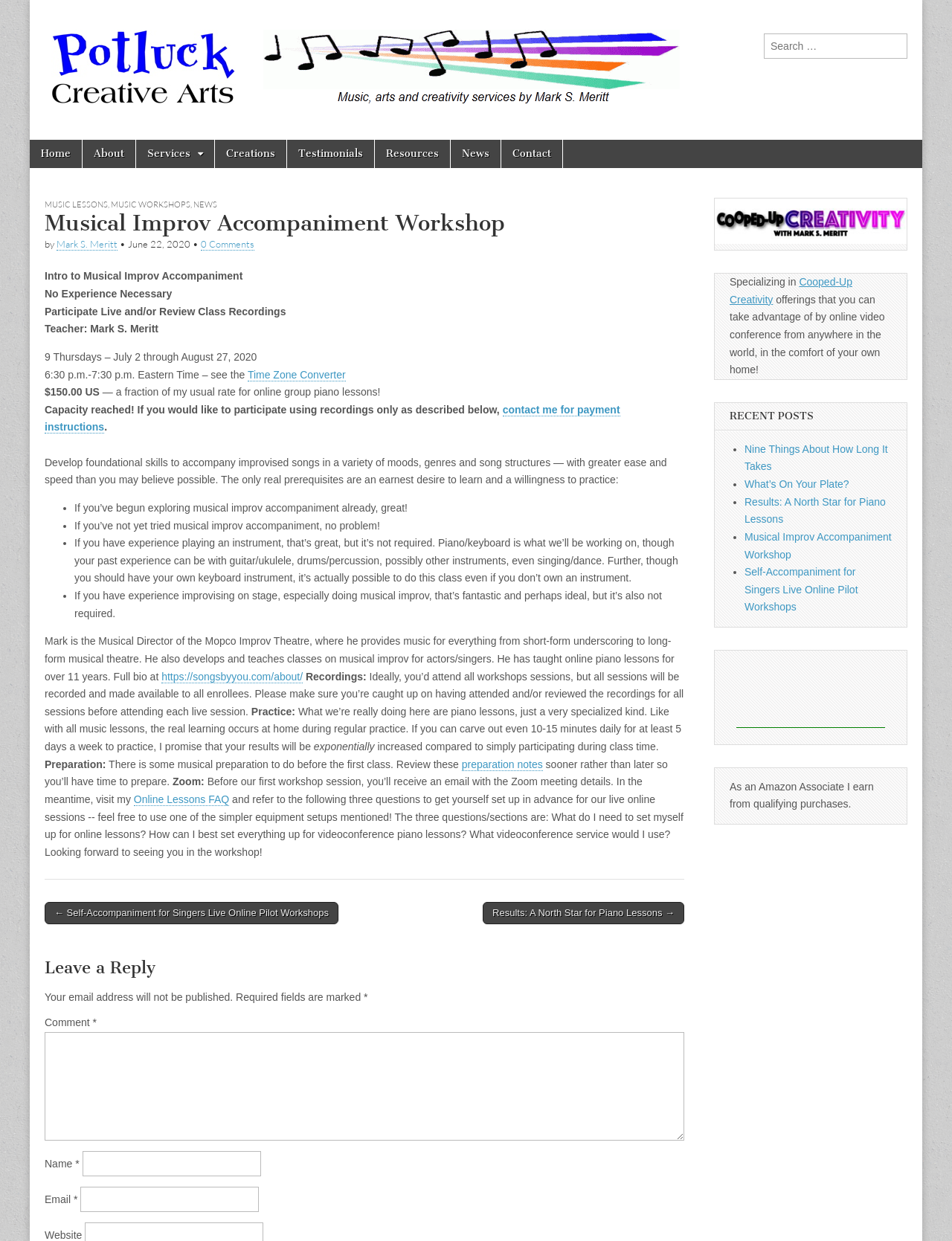Who is the teacher of the workshop?
Based on the visual content, answer with a single word or a brief phrase.

Mark S. Meritt